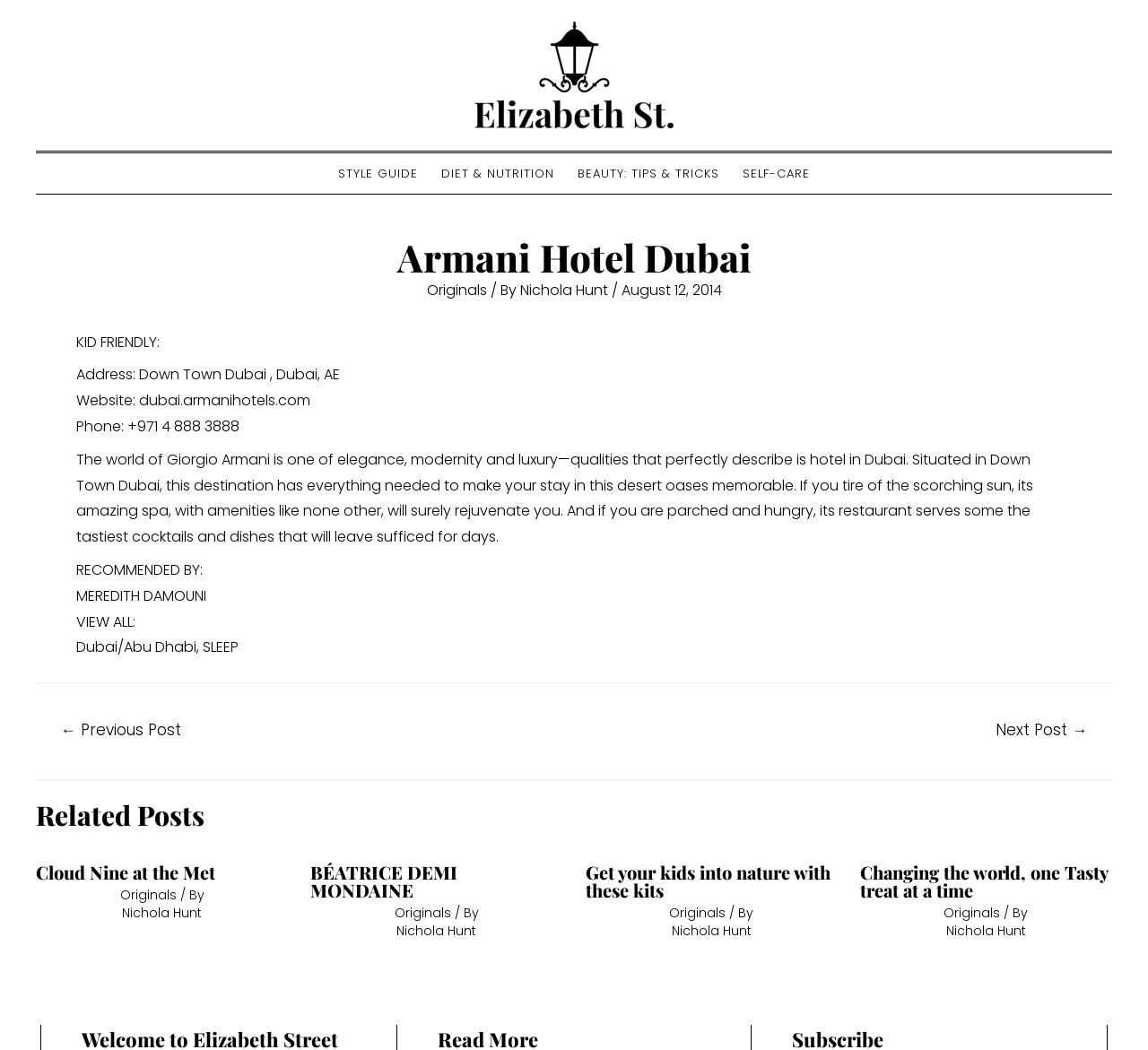Provide a brief response to the question below using a single word or phrase: 
What is the name of the author of the article?

Nichola Hunt